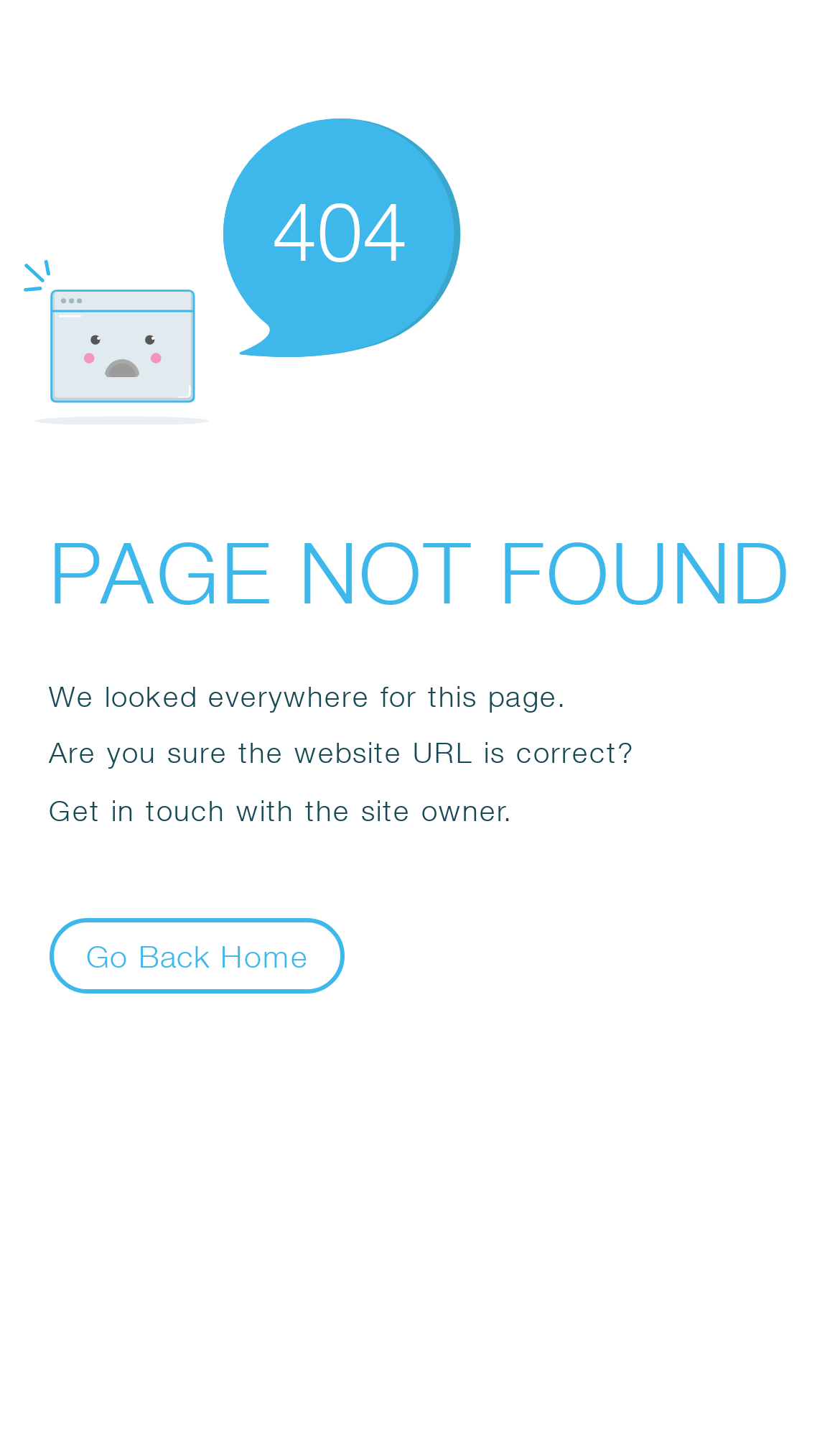Provide the bounding box coordinates of the HTML element described as: "News". The bounding box coordinates should be four float numbers between 0 and 1, i.e., [left, top, right, bottom].

None